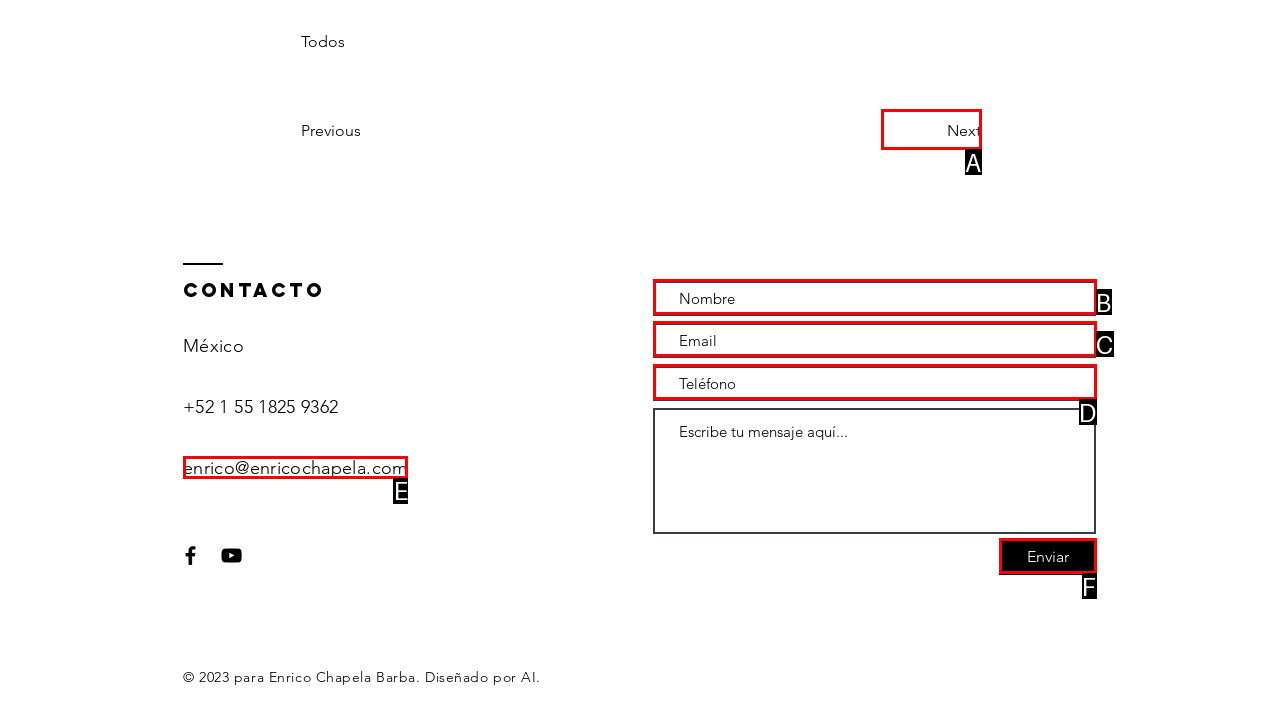Which UI element corresponds to this description: enrico@enricochapela.com
Reply with the letter of the correct option.

E